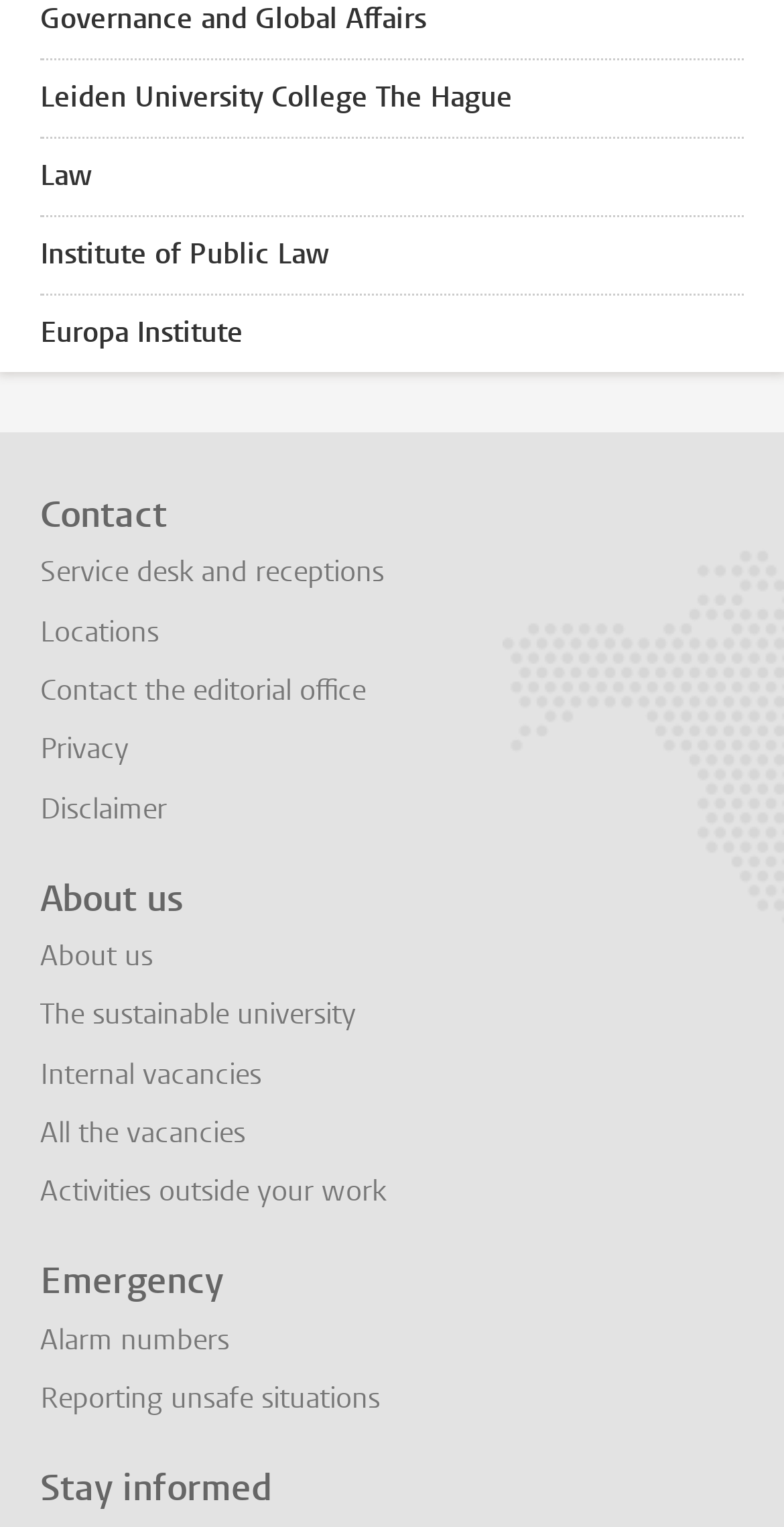Identify the bounding box for the given UI element using the description provided. Coordinates should be in the format (top-left x, top-left y, bottom-right x, bottom-right y) and must be between 0 and 1. Here is the description: Новини

None